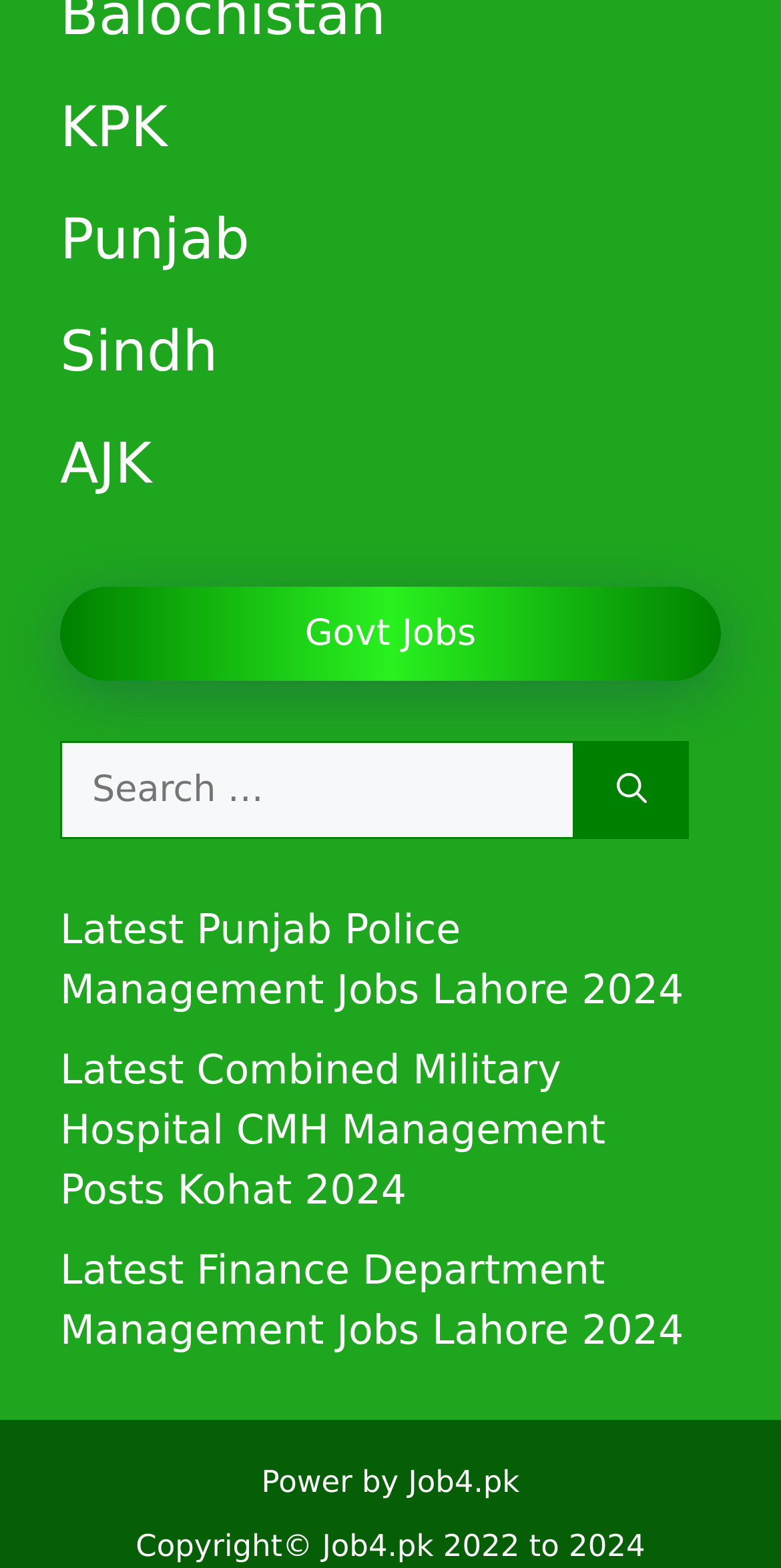Please provide the bounding box coordinates for the element that needs to be clicked to perform the following instruction: "View Latest Punjab Police Management Jobs Lahore 2024". The coordinates should be given as four float numbers between 0 and 1, i.e., [left, top, right, bottom].

[0.077, 0.577, 0.875, 0.646]